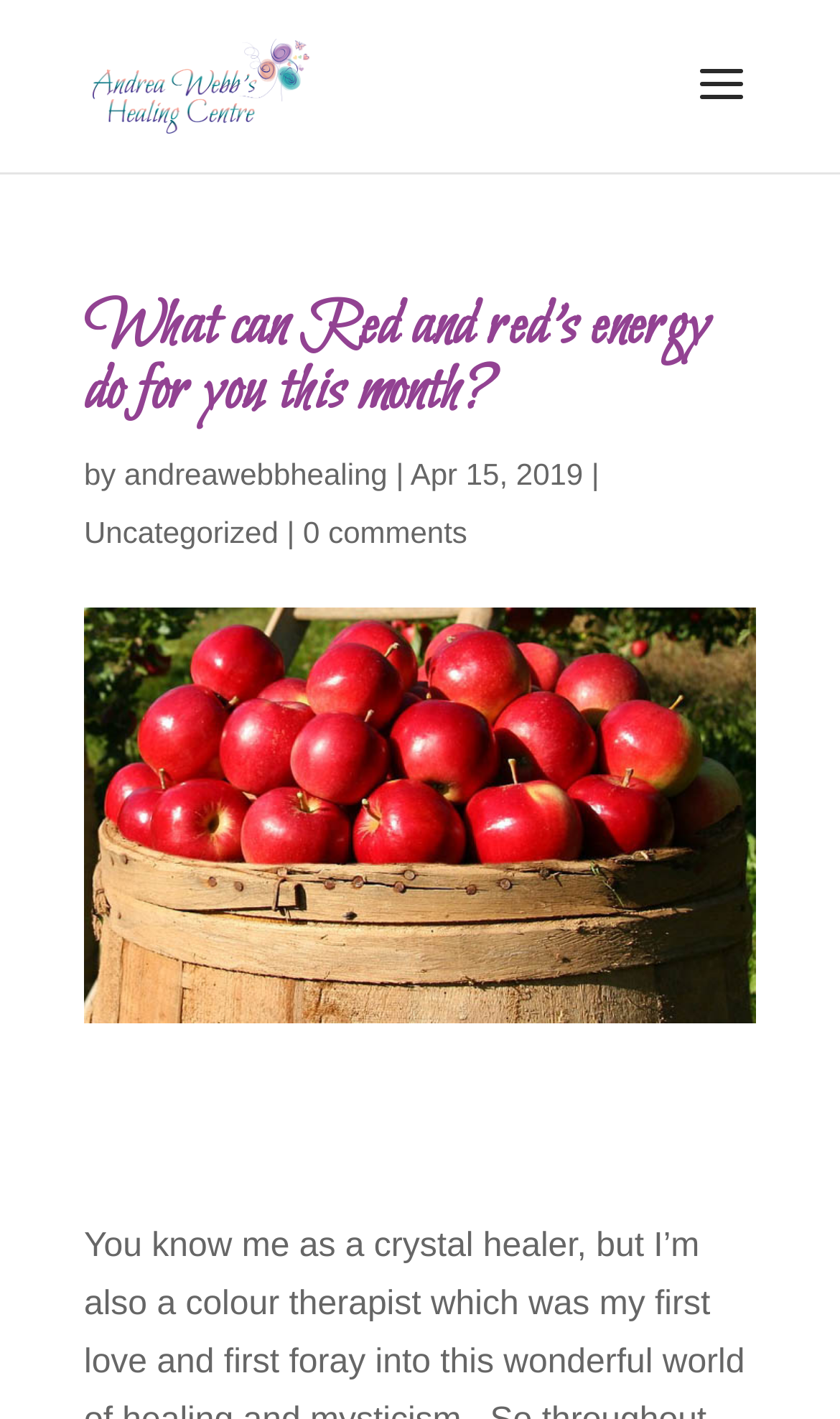Provide your answer in one word or a succinct phrase for the question: 
Who is the author of the article?

Andrea Webb